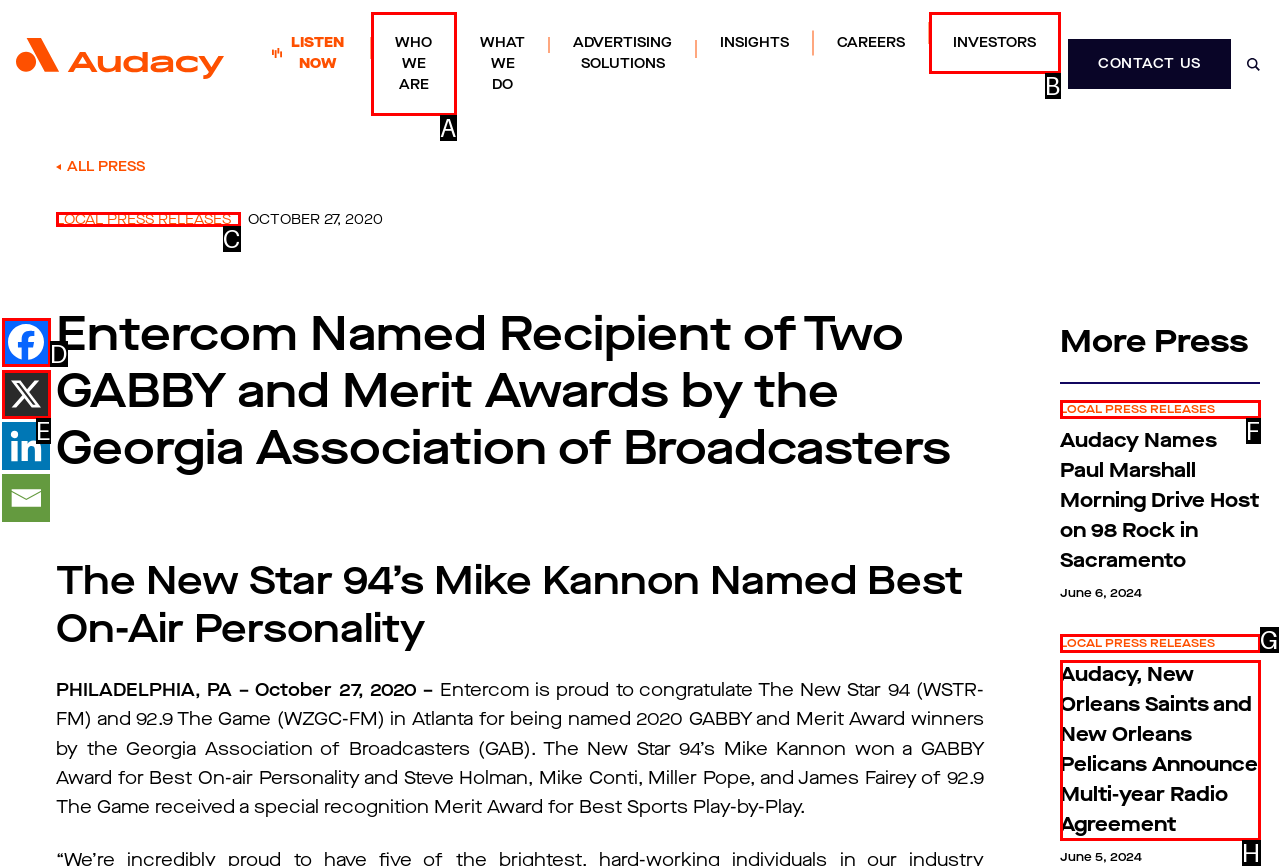Match the description to the correct option: aria-label="Facebook" title="Facebook"
Provide the letter of the matching option directly.

D